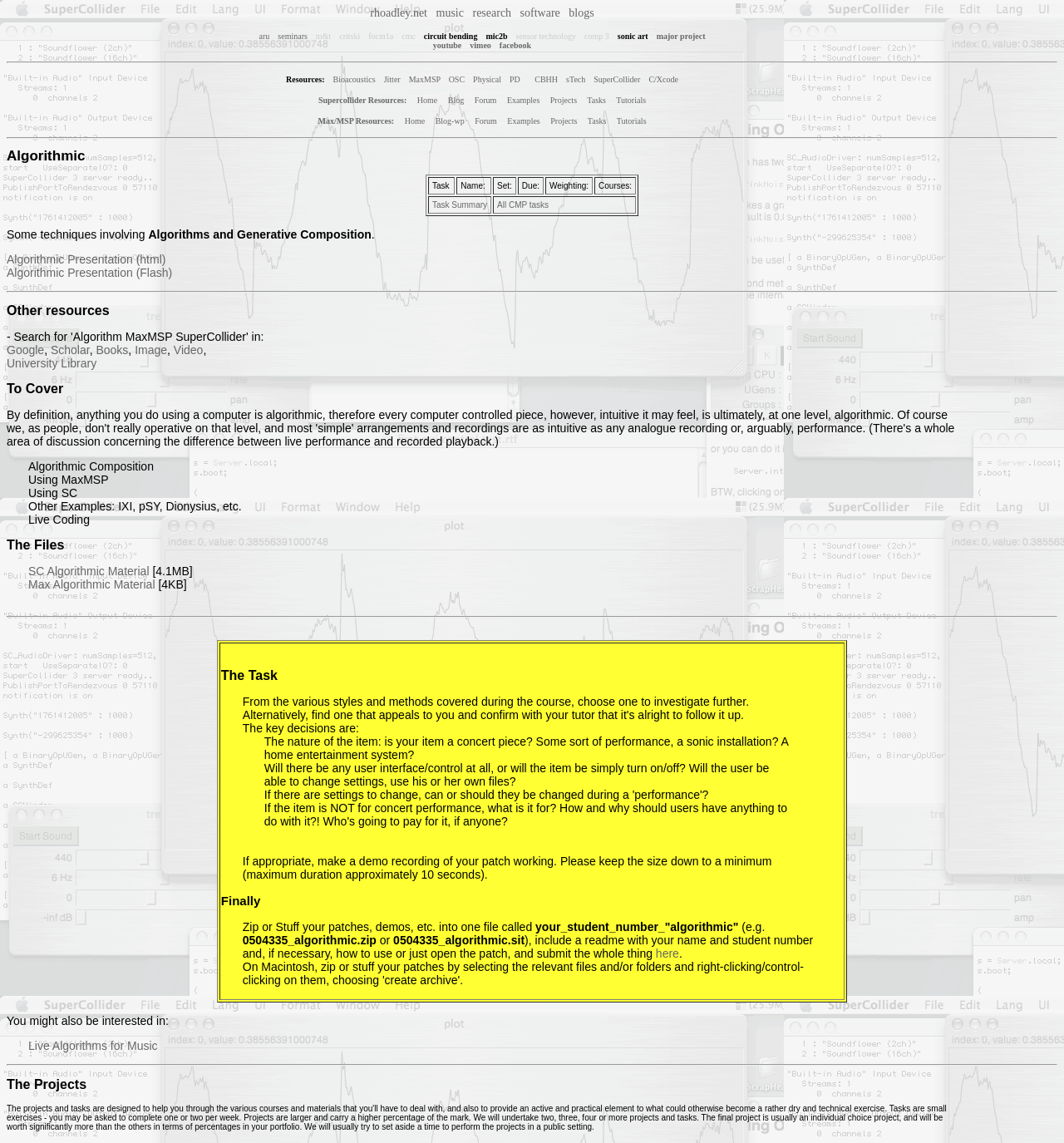Determine the bounding box coordinates for the area that needs to be clicked to fulfill this task: "go to youtube". The coordinates must be given as four float numbers between 0 and 1, i.e., [left, top, right, bottom].

[0.407, 0.036, 0.434, 0.044]